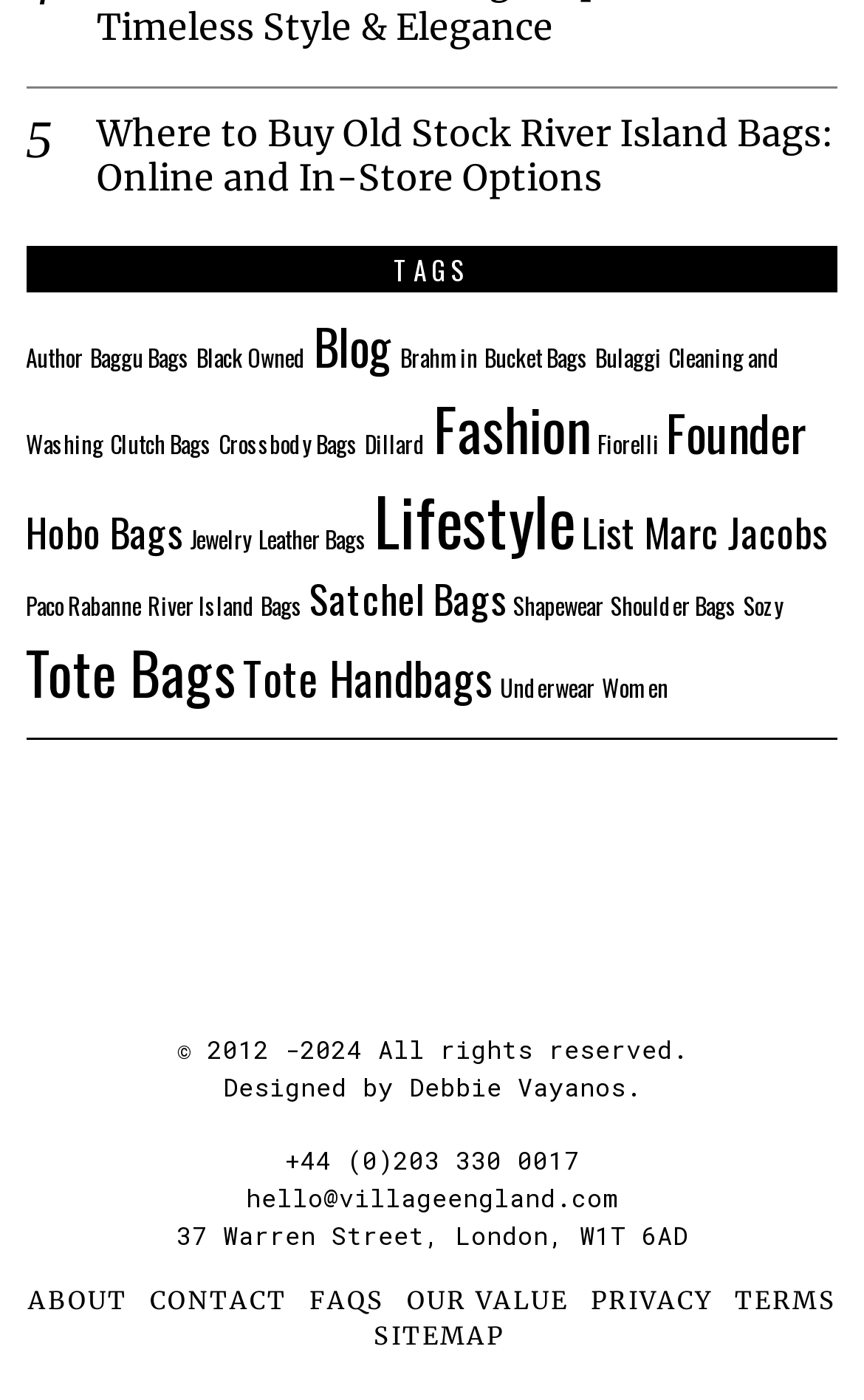What is the address of the website's office?
Please provide a comprehensive answer based on the contents of the image.

I found a static text element '37 Warren Street, London, W1T 6AD' which is likely to be the address of the website's office.